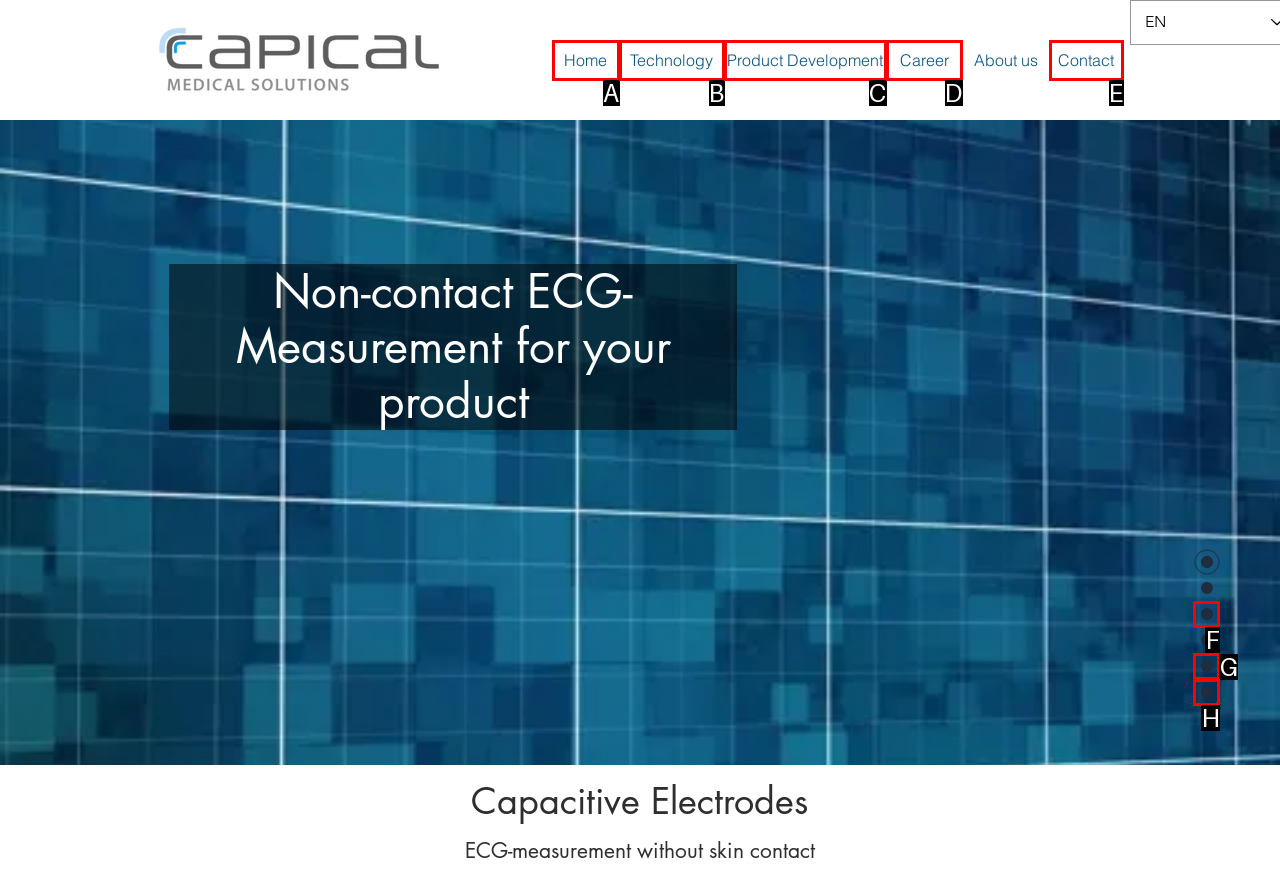Find the HTML element that matches the description: Contact
Respond with the corresponding letter from the choices provided.

E